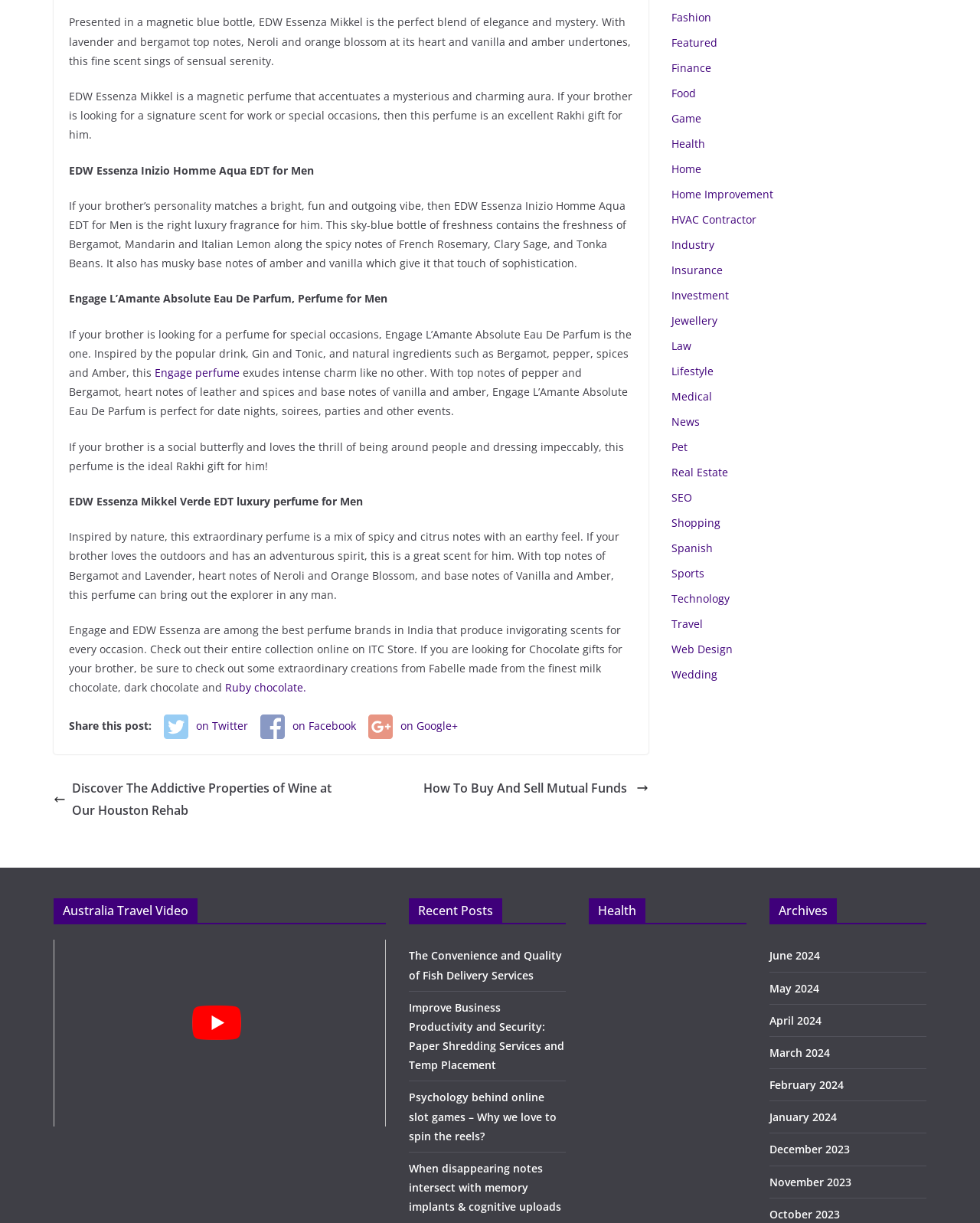Please specify the bounding box coordinates of the region to click in order to perform the following instruction: "Click on the 'on Twitter' link".

[0.167, 0.583, 0.253, 0.604]